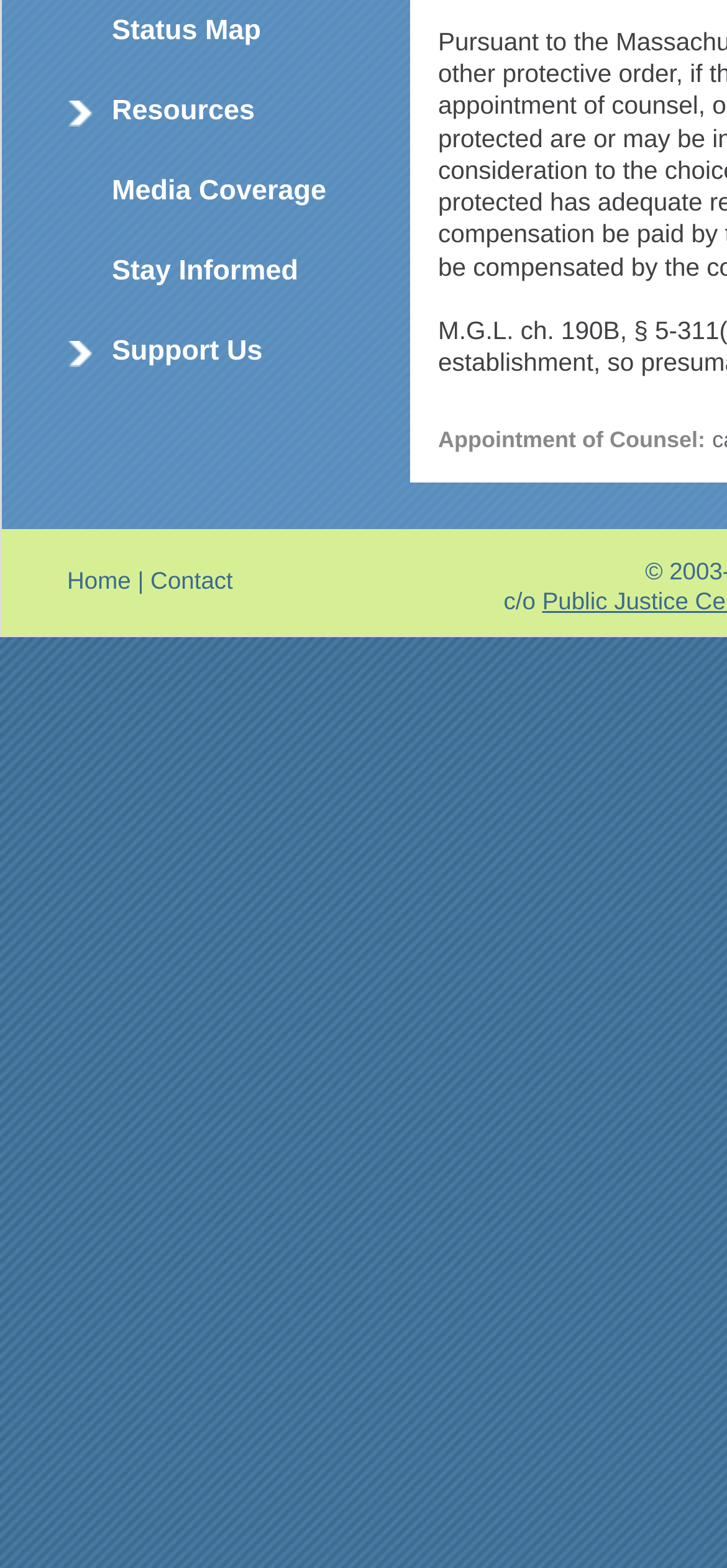Please locate the UI element described by "parent_node: Support Us" and provide its bounding box coordinates.

[0.092, 0.217, 0.128, 0.234]